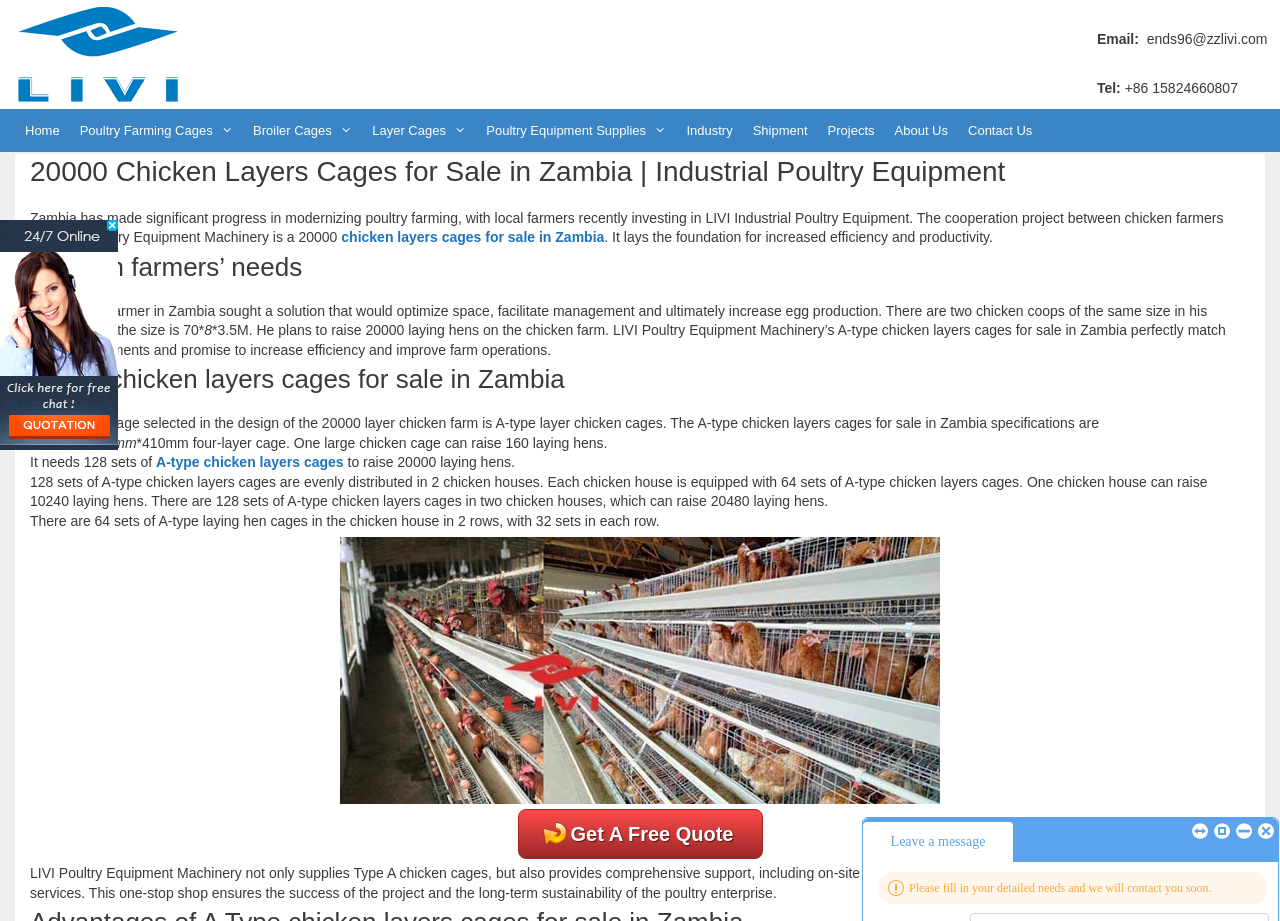Identify the bounding box for the given UI element using the description provided. Coordinates should be in the format (top-left x, top-left y, bottom-right x, bottom-right y) and must be between 0 and 1. Here is the description: Get A Free Quote

[0.404, 0.896, 0.596, 0.913]